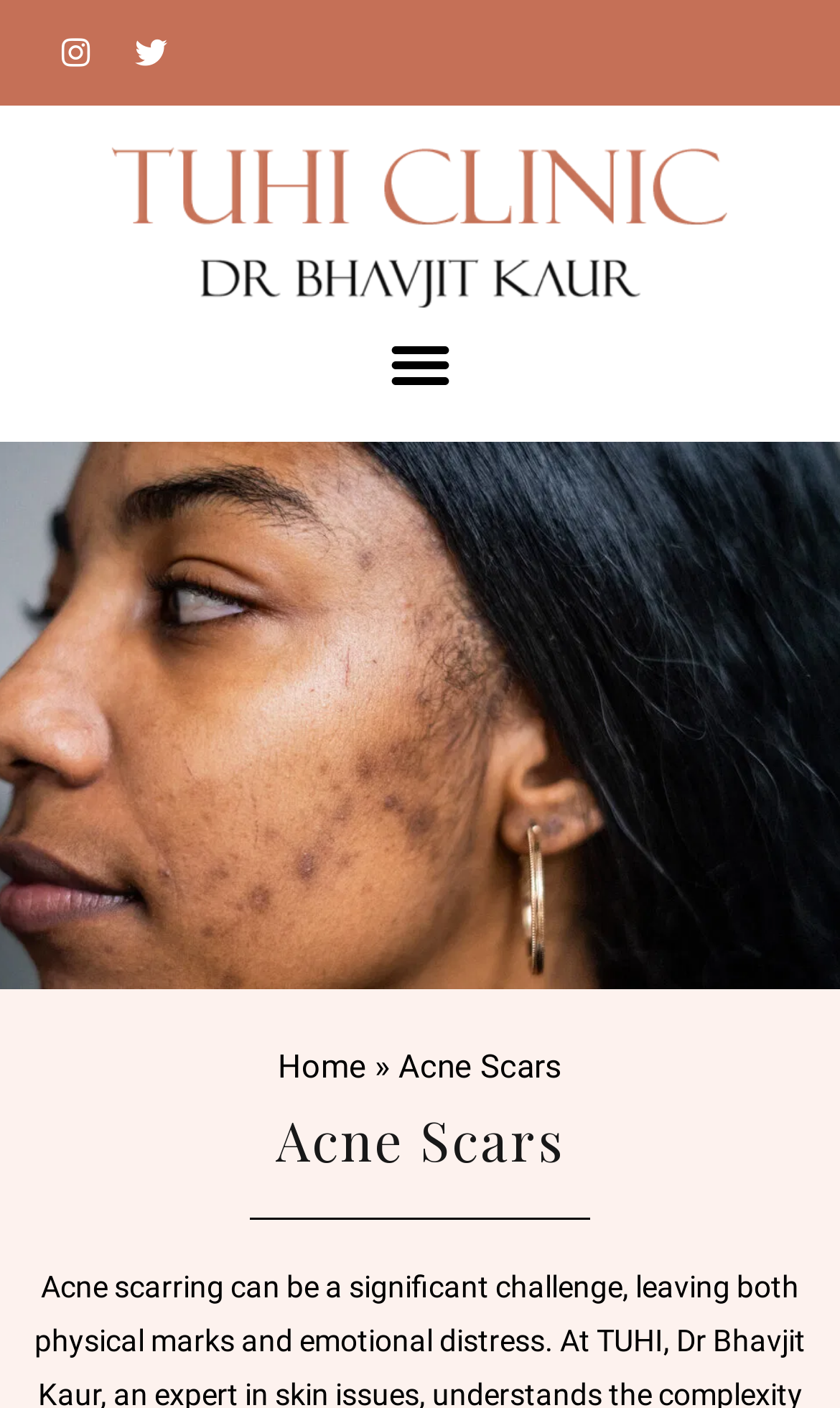What is the main topic of the webpage?
Based on the image, answer the question with as much detail as possible.

The main topic of the webpage can be determined by looking at the heading elements on the webpage. There is a heading element with the text 'Acne Scars' at the top of the webpage, with a bounding box of [0.038, 0.786, 0.962, 0.836]. This suggests that the main topic of the webpage is acne scars and their treatment.